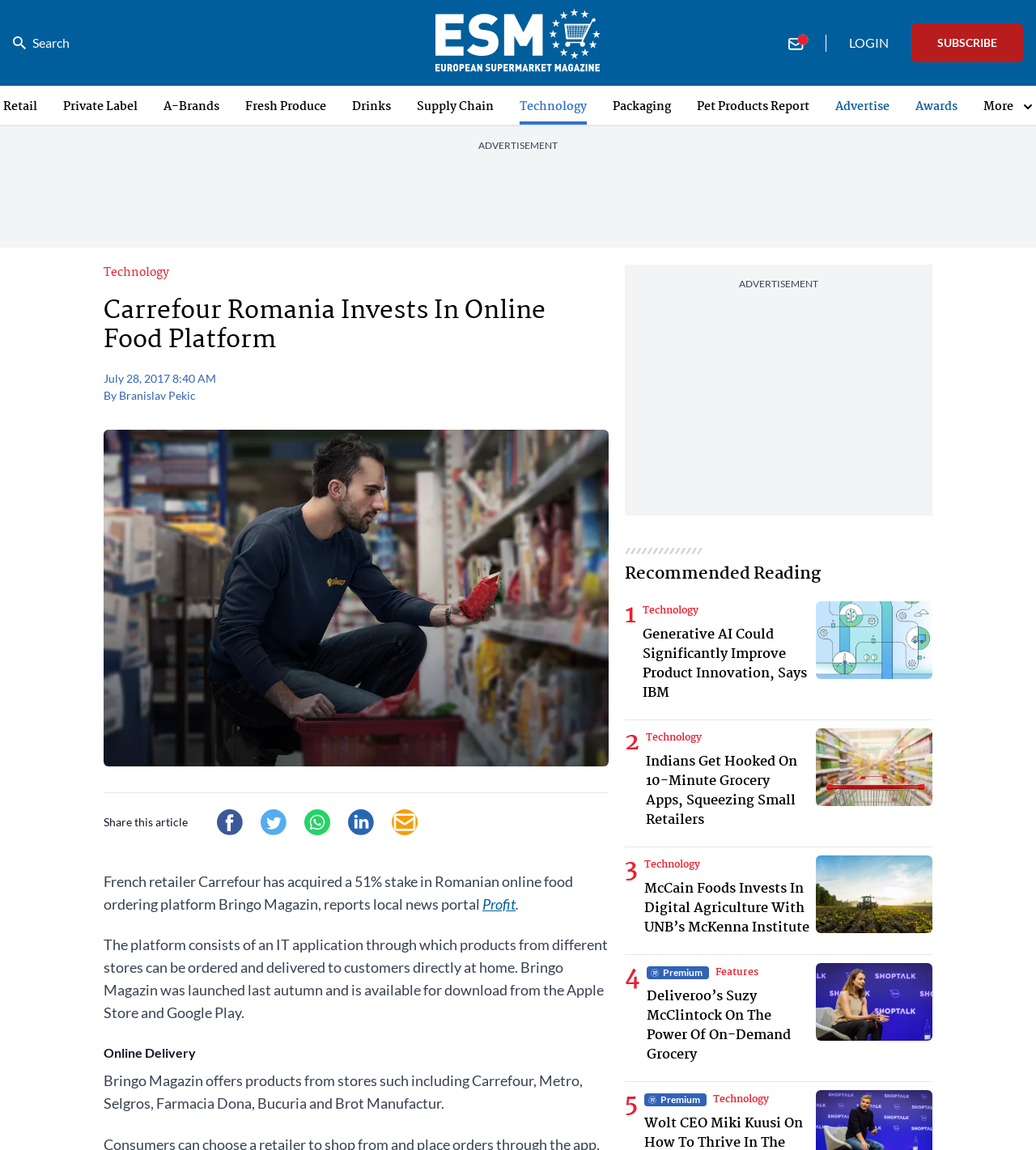Identify the bounding box of the HTML element described here: "Advertise". Provide the coordinates as four float numbers between 0 and 1: [left, top, right, bottom].

[0.806, 0.086, 0.859, 0.108]